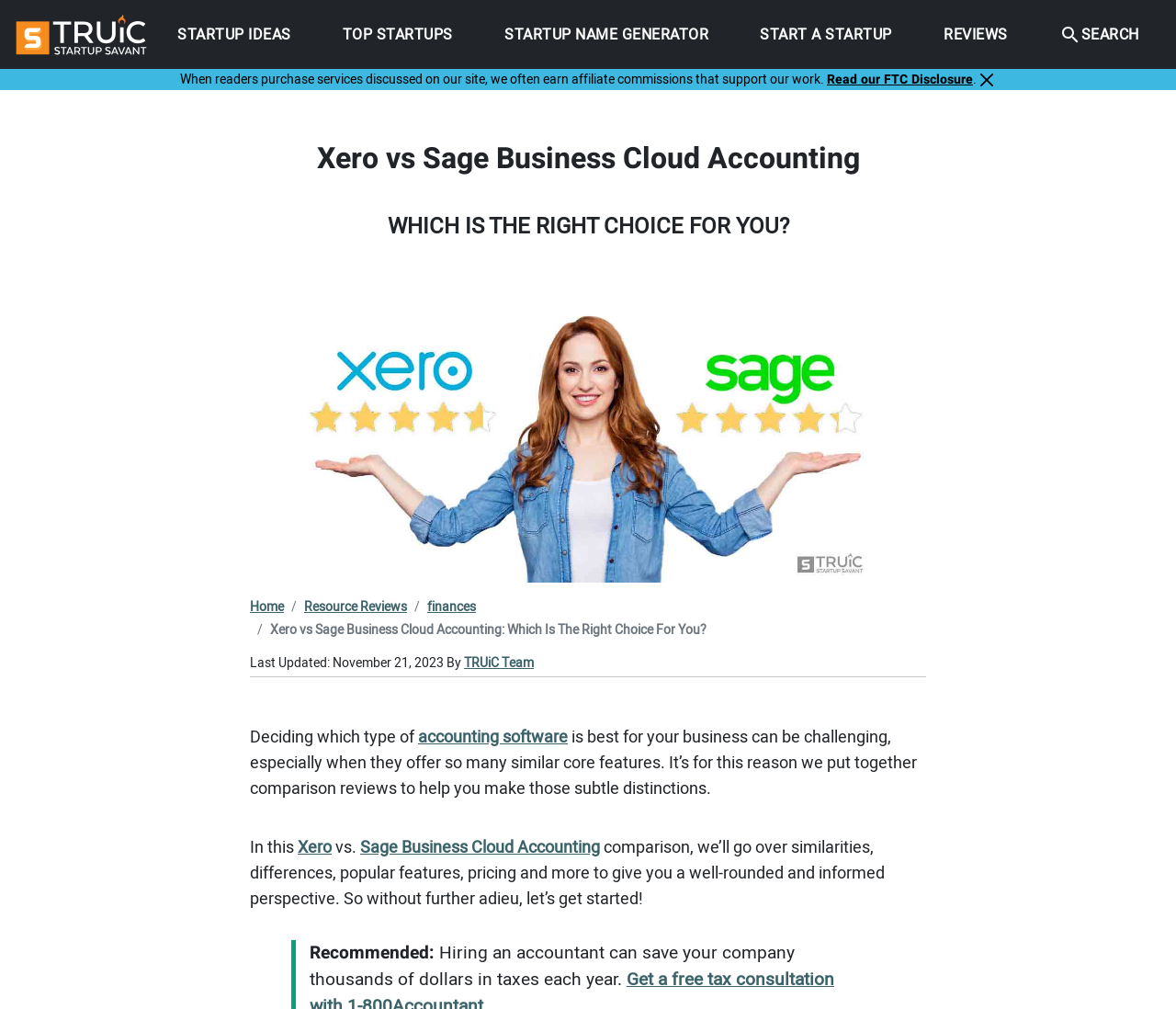Please identify the coordinates of the bounding box for the clickable region that will accomplish this instruction: "Click the 'REVIEWS' link".

[0.796, 0.0, 0.863, 0.069]